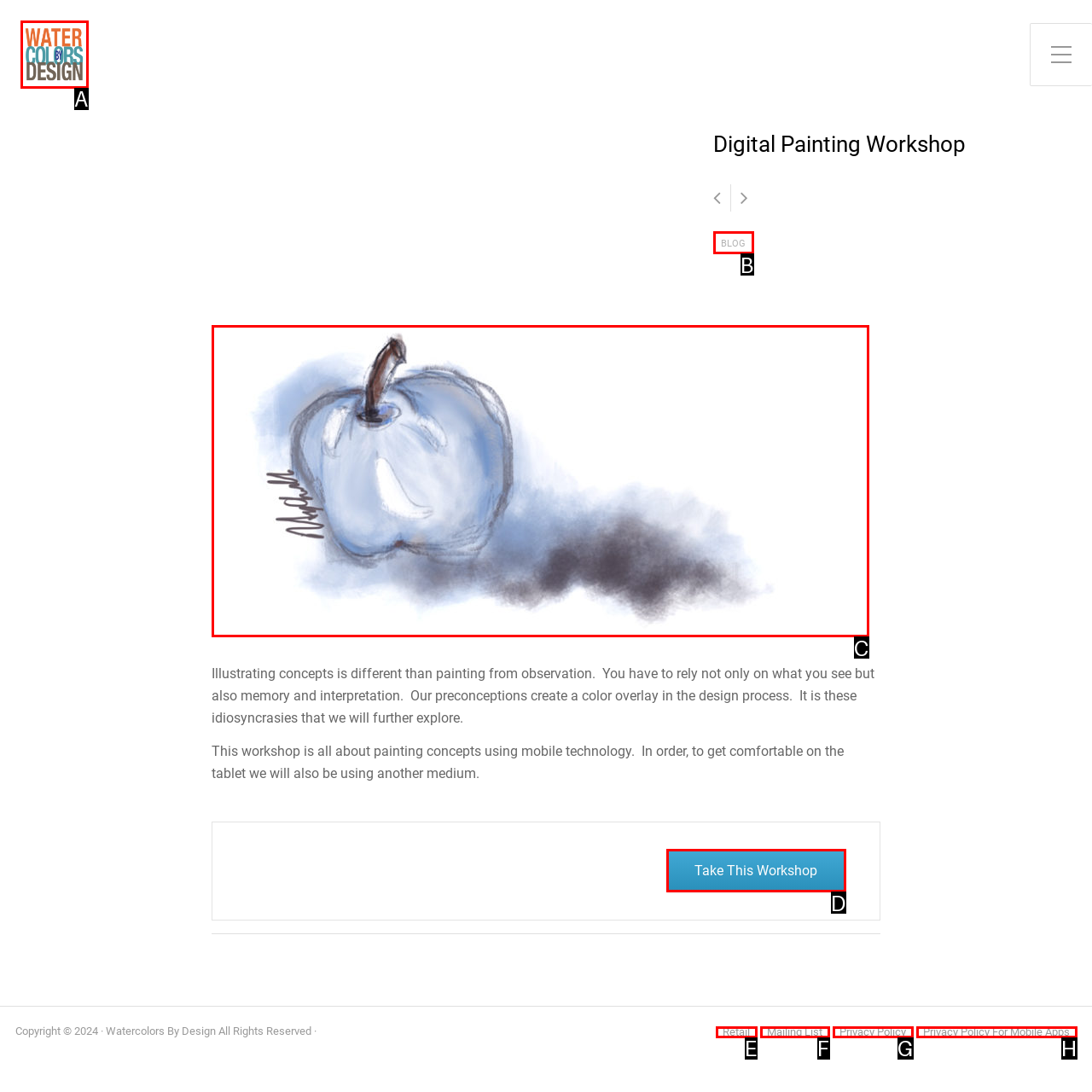Identify the UI element that best fits the description: Privacy Policy
Respond with the letter representing the correct option.

G